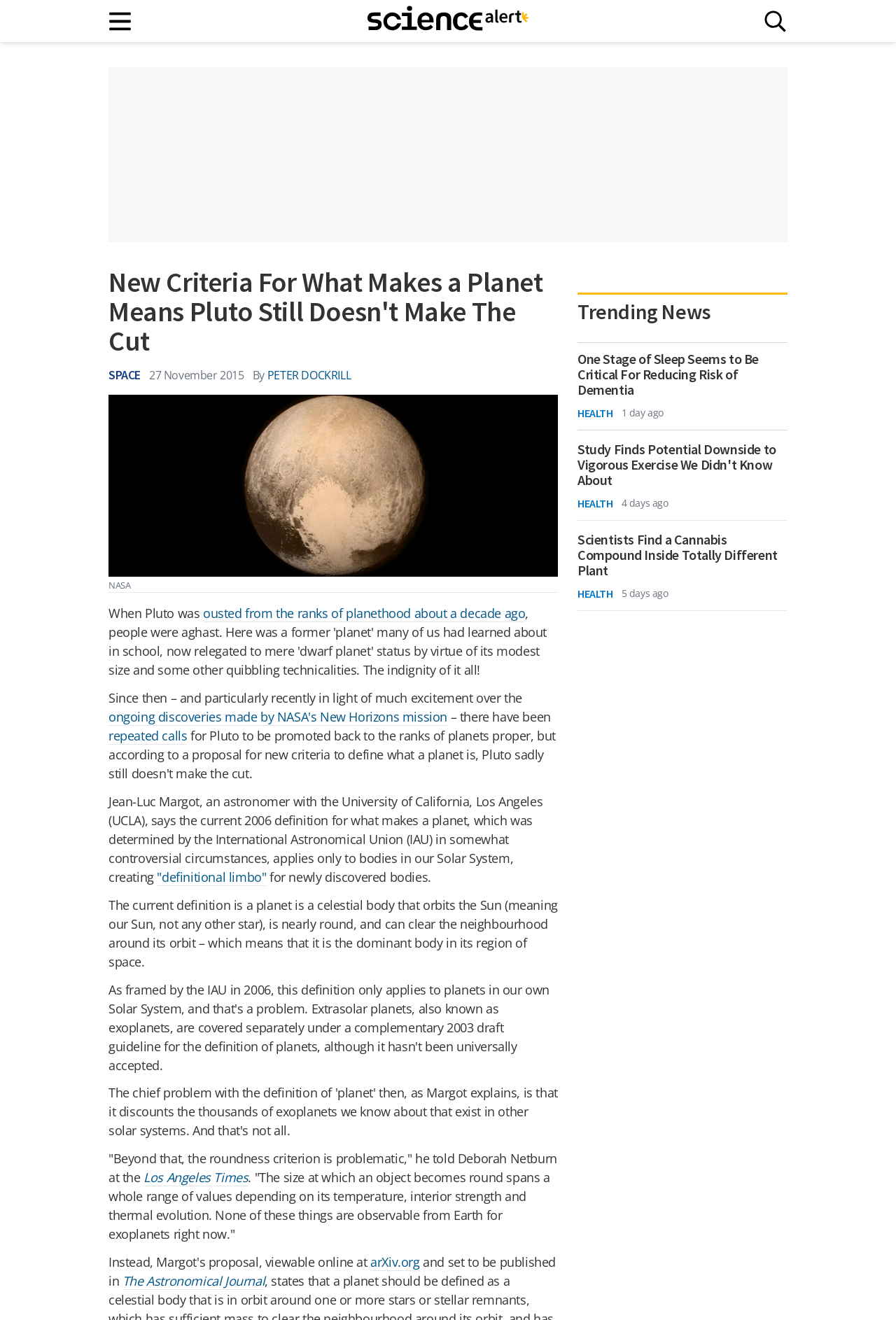Please find the bounding box coordinates of the element that needs to be clicked to perform the following instruction: "Read the article about Pluto". The bounding box coordinates should be four float numbers between 0 and 1, represented as [left, top, right, bottom].

[0.121, 0.458, 0.227, 0.471]